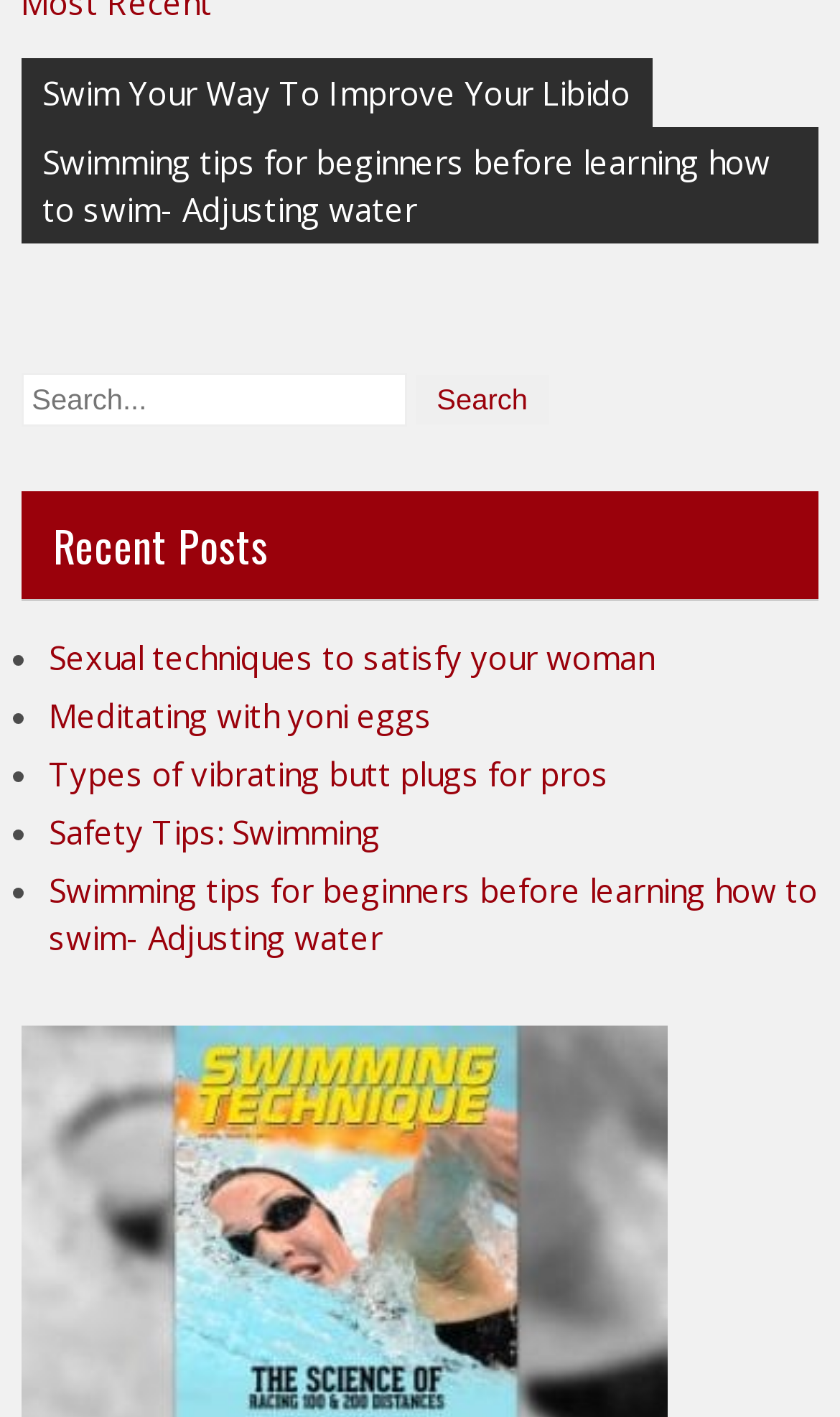Please identify the coordinates of the bounding box that should be clicked to fulfill this instruction: "View 'Sexual techniques to satisfy your woman'".

[0.058, 0.449, 0.779, 0.479]